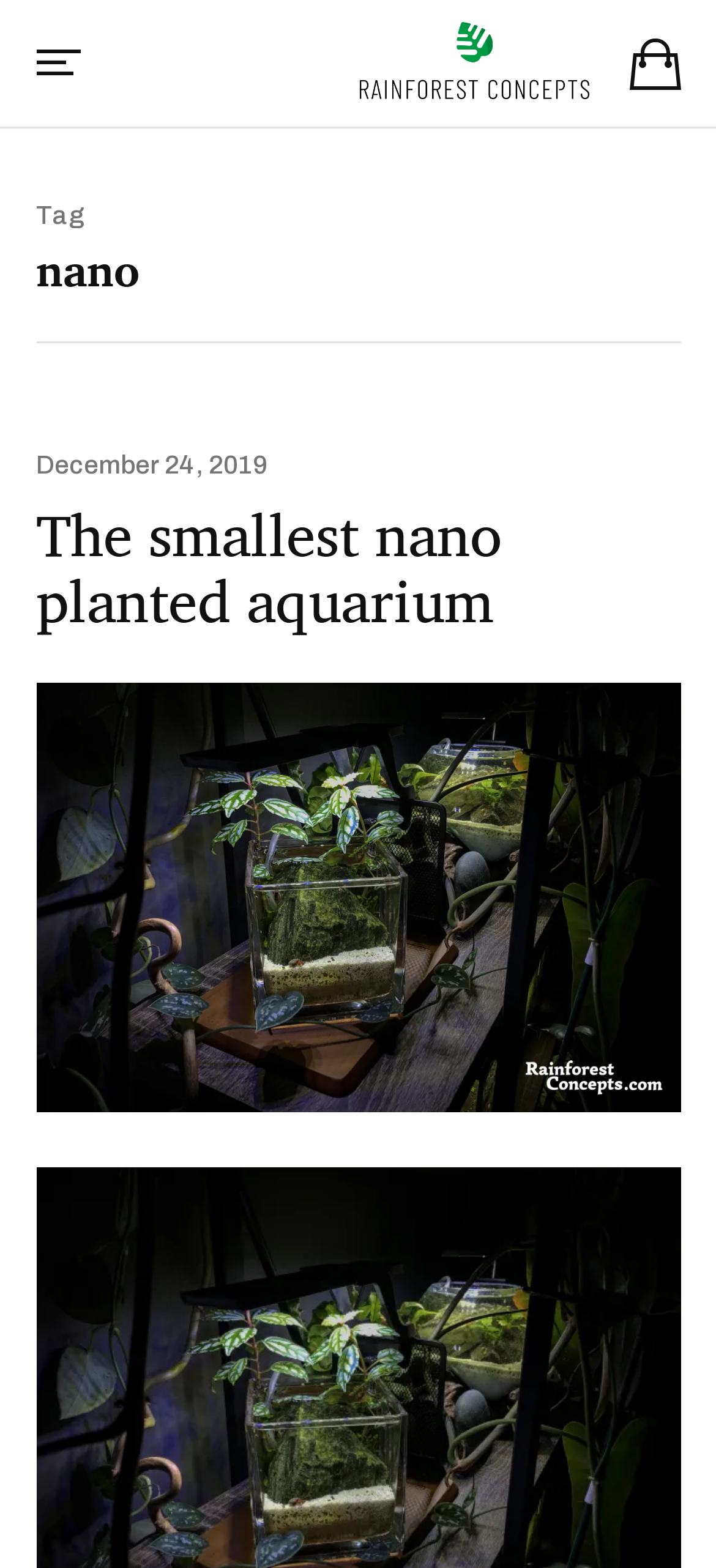Calculate the bounding box coordinates for the UI element based on the following description: "The smallest nano planted aquarium". Ensure the coordinates are four float numbers between 0 and 1, i.e., [left, top, right, bottom].

[0.05, 0.307, 0.699, 0.417]